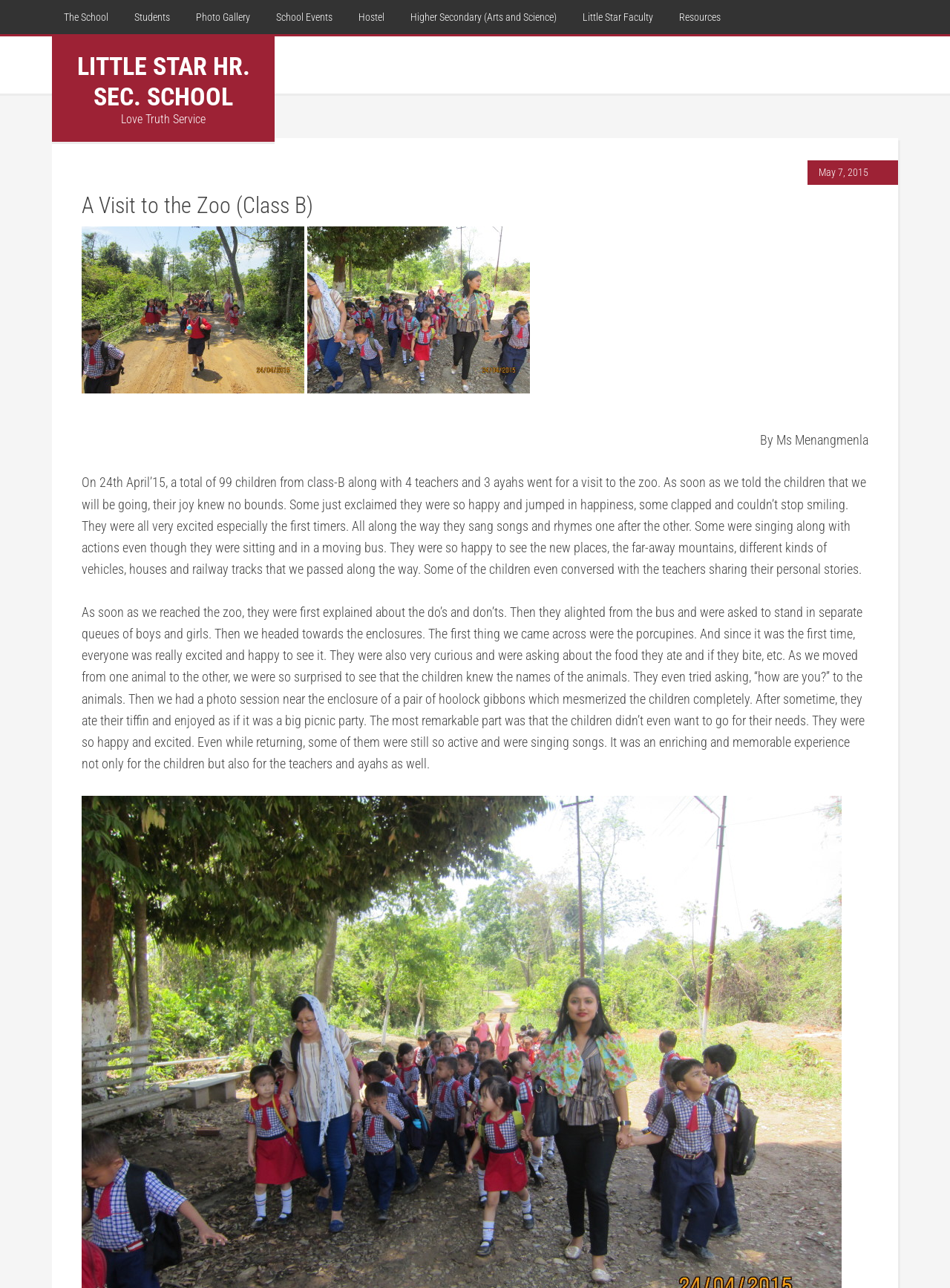Identify and provide the bounding box coordinates of the UI element described: "alt="IMG_2691"". The coordinates should be formatted as [left, top, right, bottom], with each number being a float between 0 and 1.

[0.086, 0.302, 0.32, 0.315]